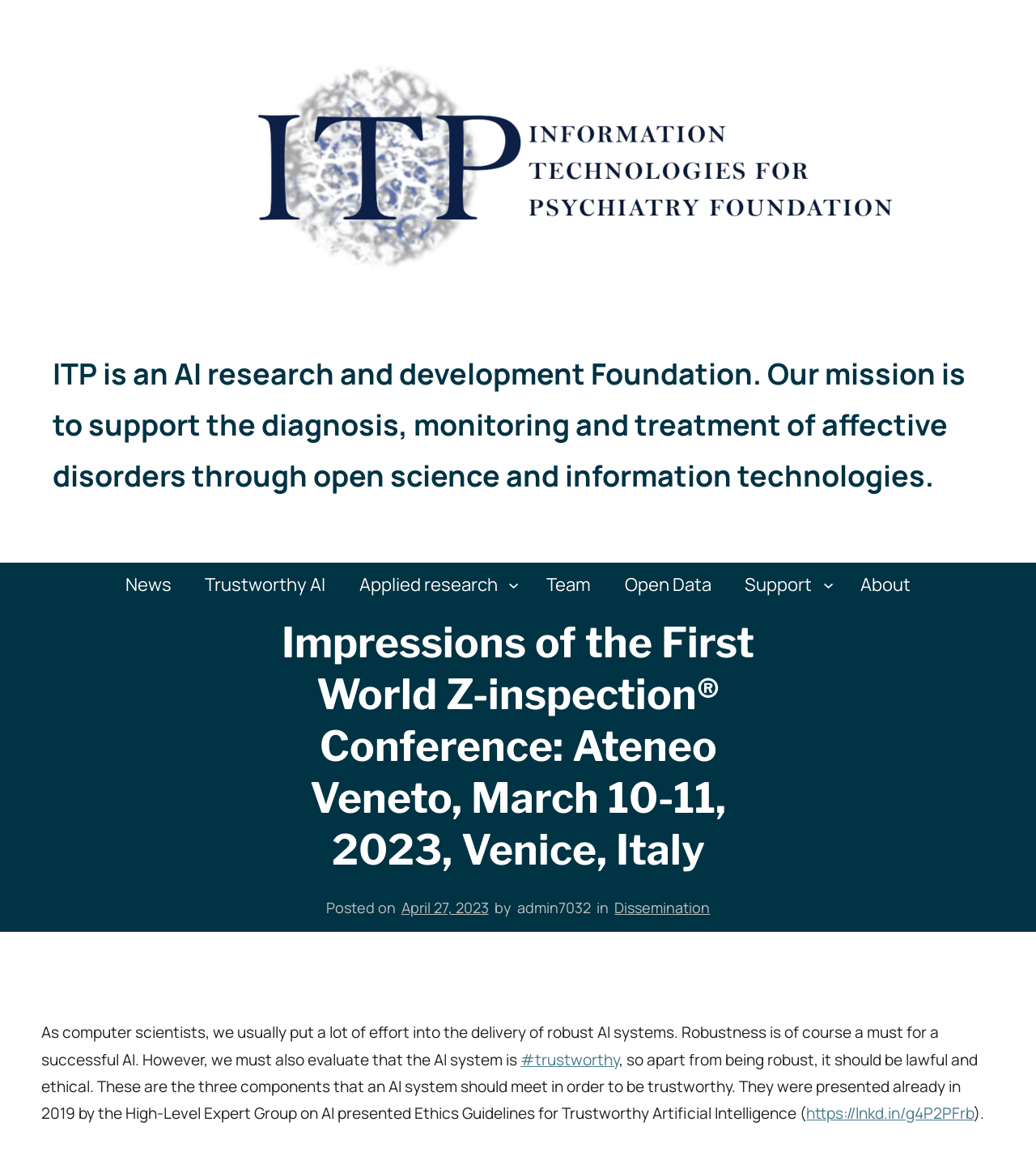Find the bounding box of the UI element described as: "April 27, 2023". The bounding box coordinates should be given as four float values between 0 and 1, i.e., [left, top, right, bottom].

[0.387, 0.78, 0.472, 0.796]